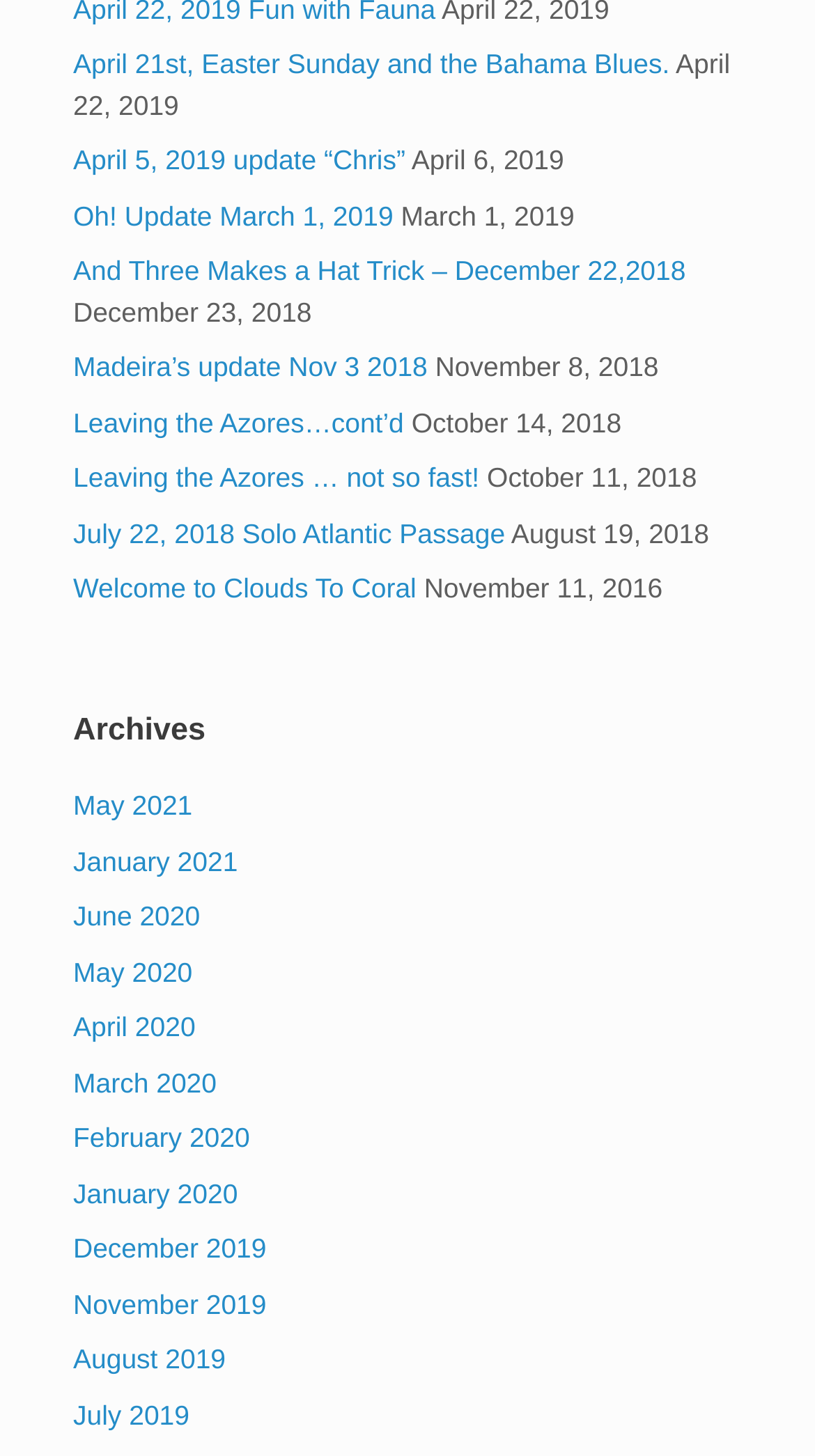Please provide the bounding box coordinates for the element that needs to be clicked to perform the instruction: "View April 21st, Easter Sunday and the Bahama Blues post". The coordinates must consist of four float numbers between 0 and 1, formatted as [left, top, right, bottom].

[0.09, 0.033, 0.822, 0.055]